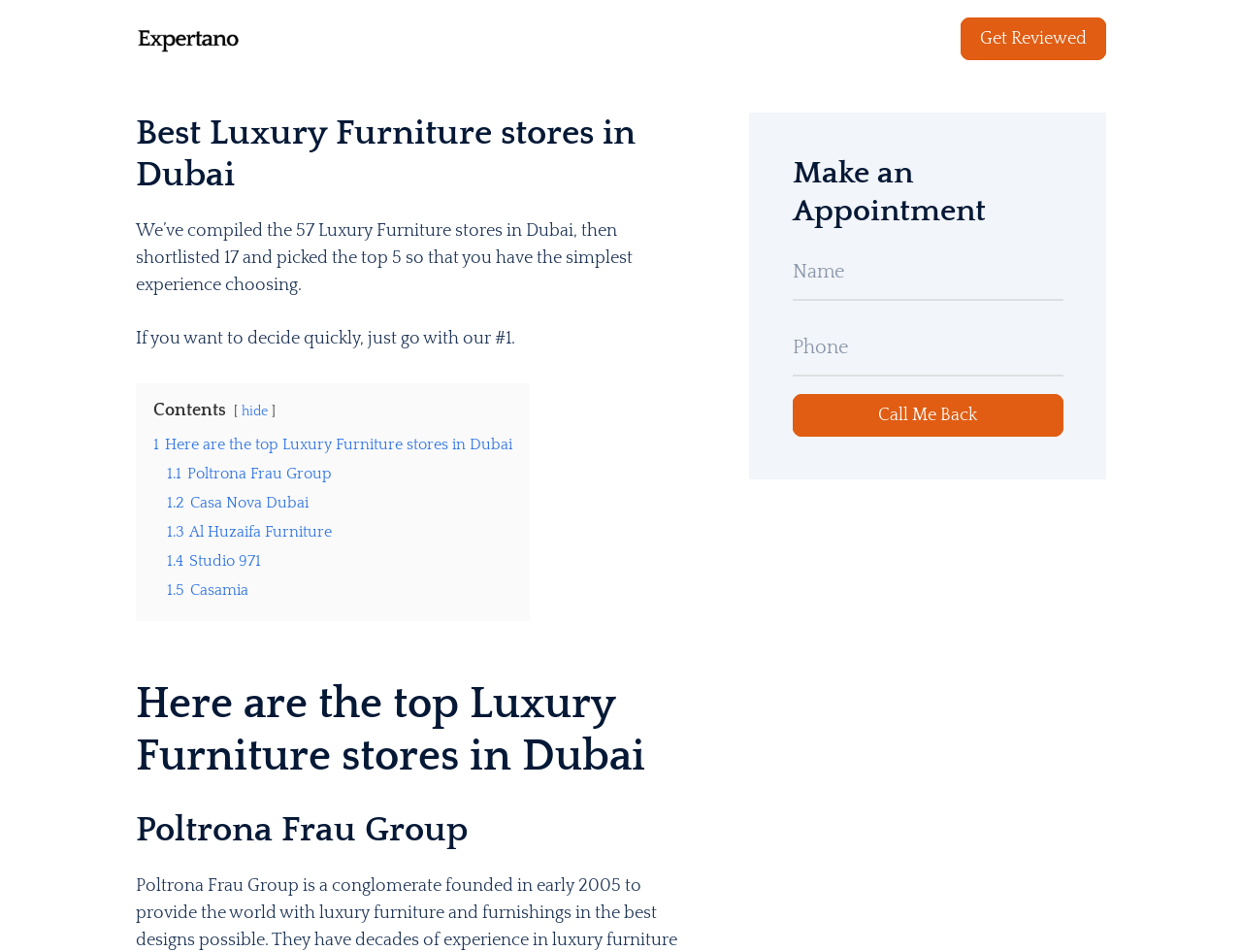Please locate the clickable area by providing the bounding box coordinates to follow this instruction: "Click on the 'Call Me Back' button".

[0.638, 0.414, 0.856, 0.458]